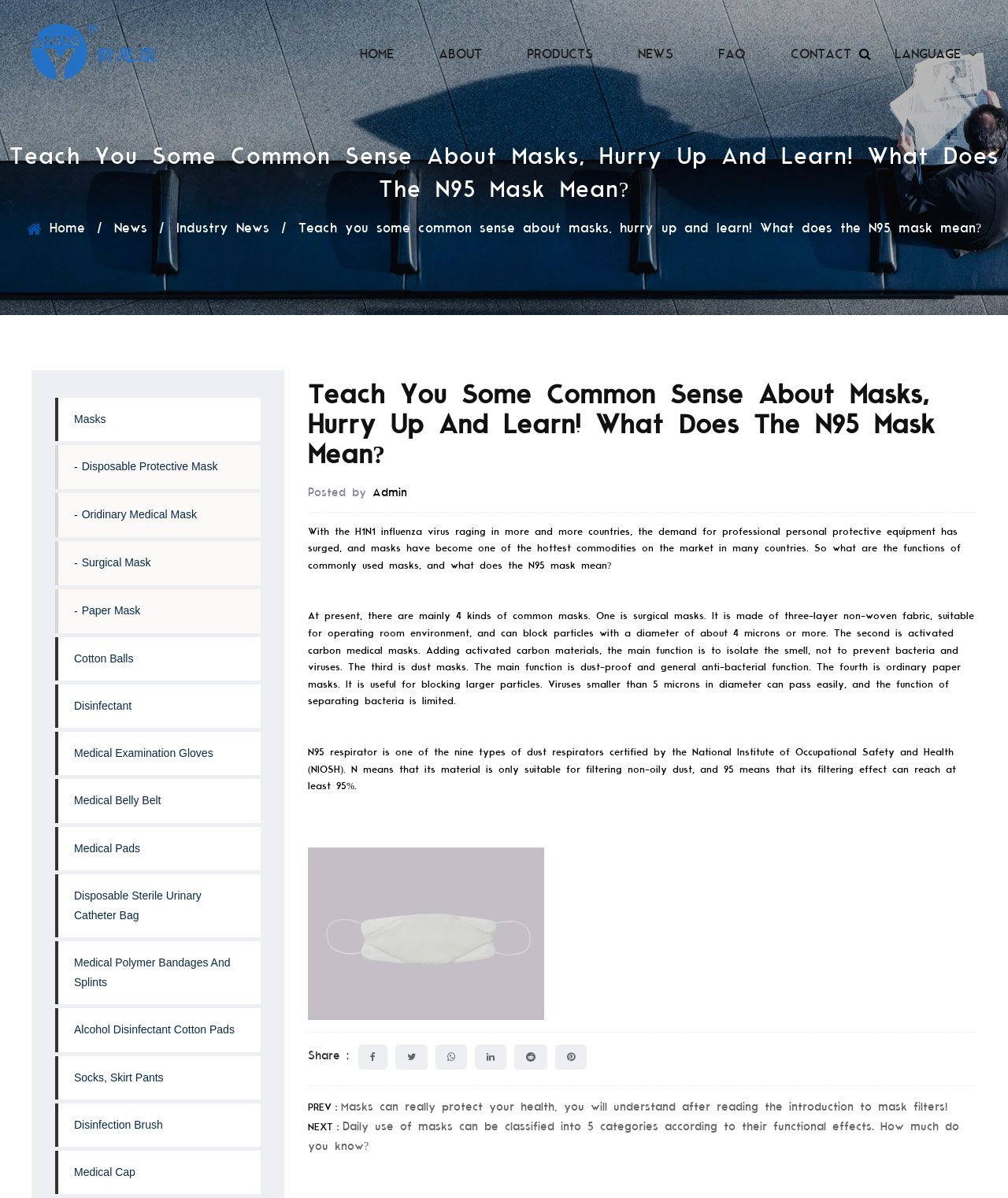Refer to the image and answer the question with as much detail as possible: What is the purpose of surgical masks?

The webpage states that surgical masks are made of three-layer non-woven fabric and are suitable for operating room environments, and can block particles with a diameter of about 4 microns or more.